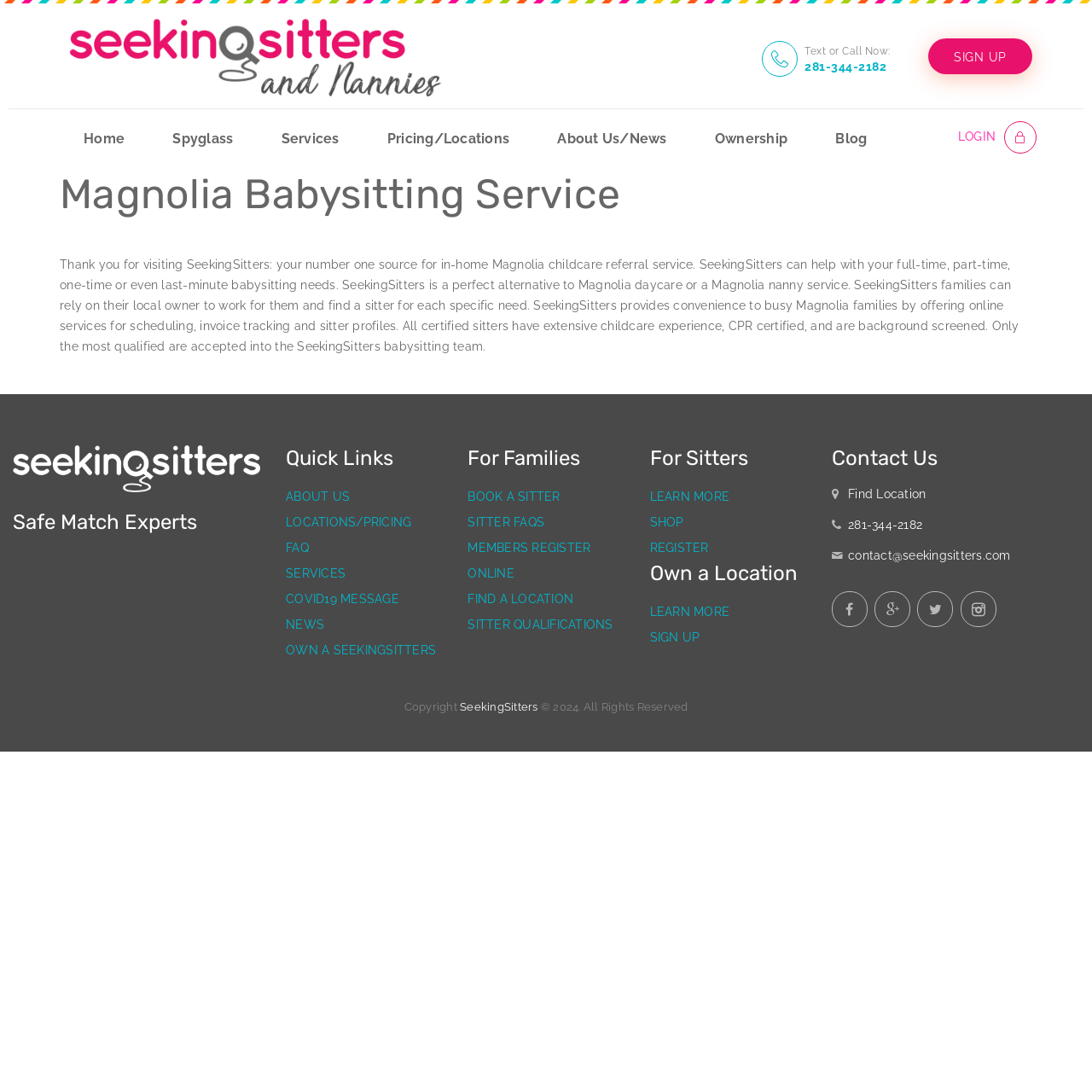Identify the bounding box coordinates of the element to click to follow this instruction: 'Visit the 'Home' page'. Ensure the coordinates are four float values between 0 and 1, provided as [left, top, right, bottom].

[0.055, 0.1, 0.136, 0.155]